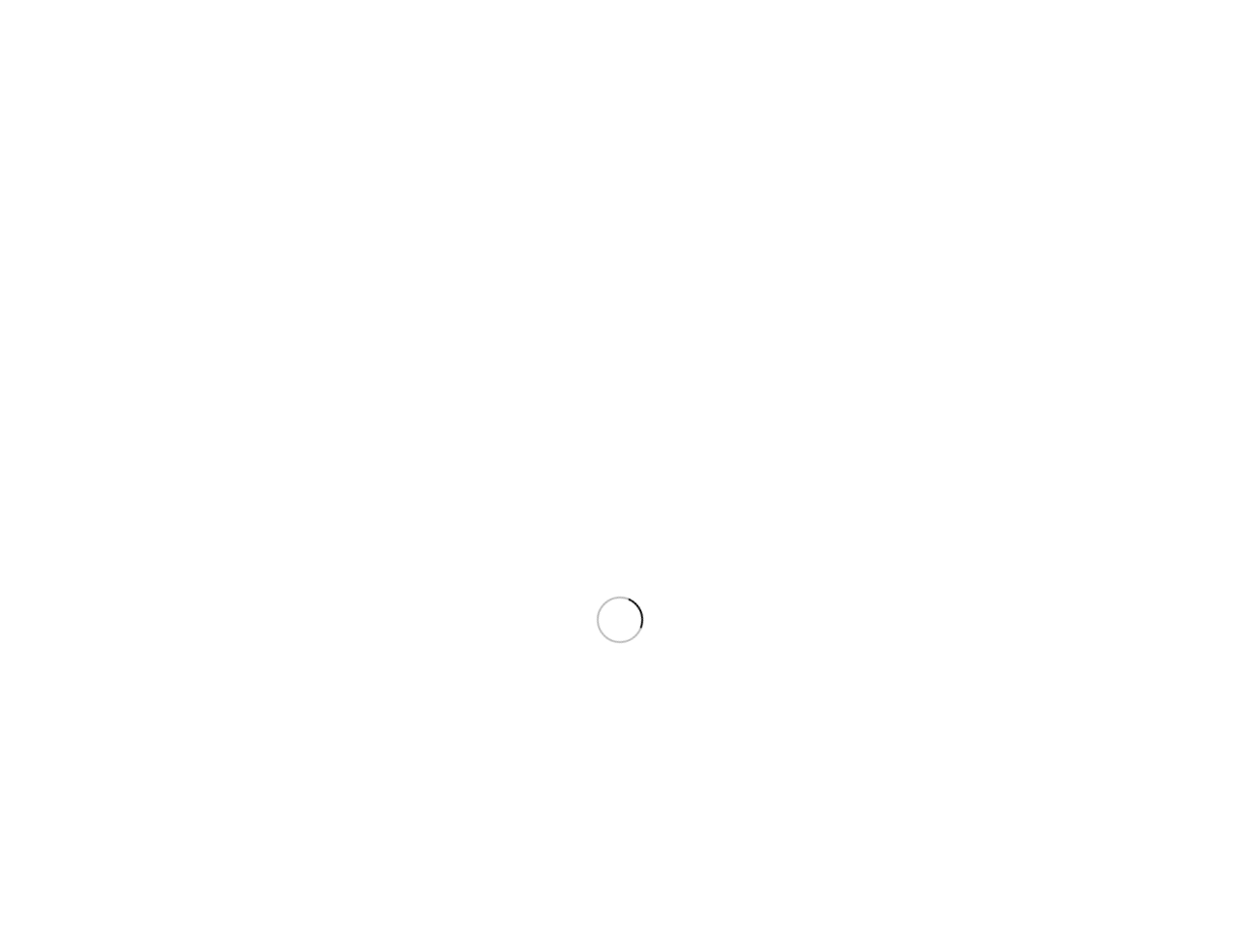What is the color of the metal coating?
Based on the screenshot, answer the question with a single word or phrase.

Intense brass hue